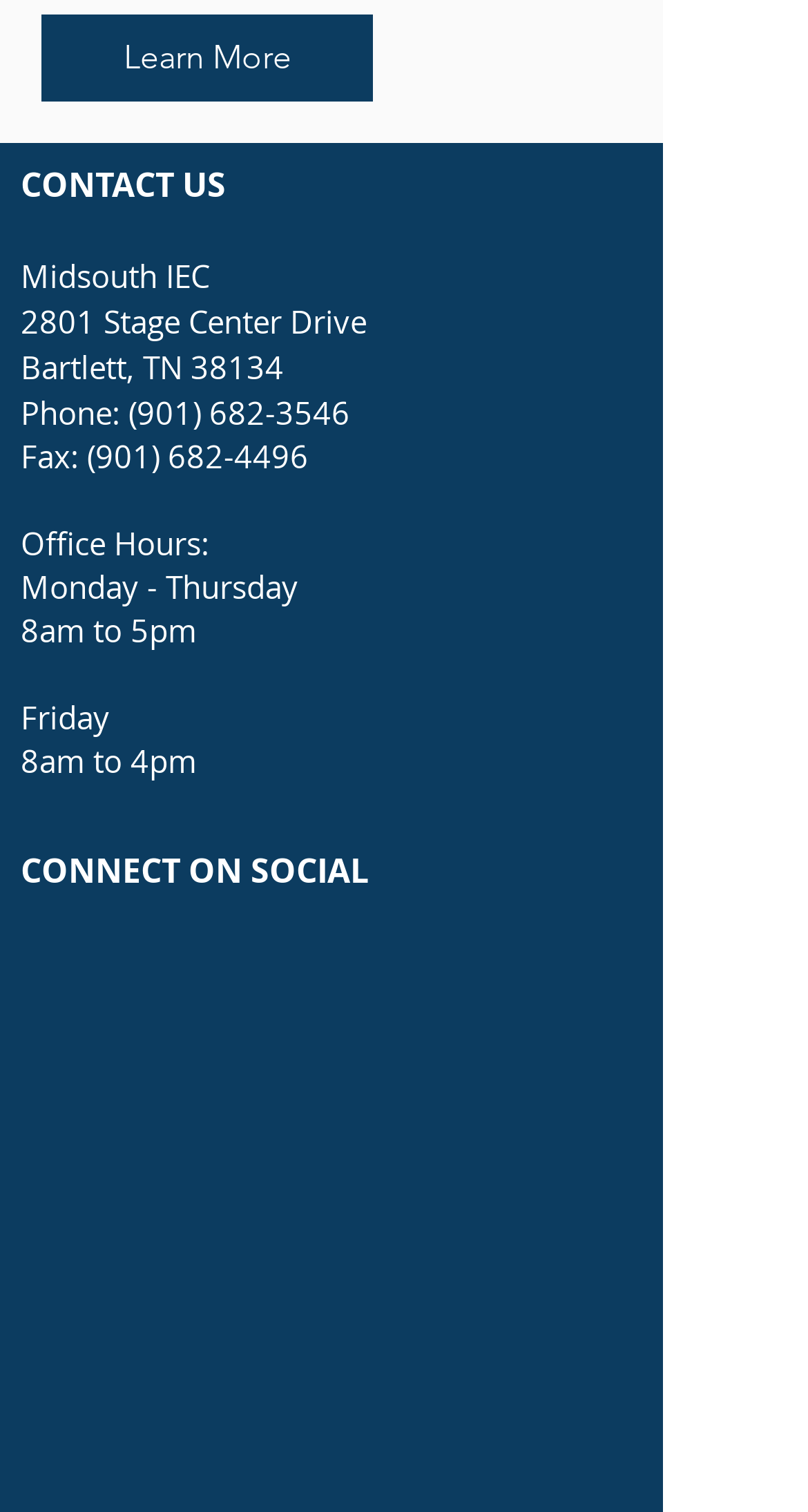Identify the bounding box for the UI element described as: "aria-label="YouTube"". Ensure the coordinates are four float numbers between 0 and 1, formatted as [left, top, right, bottom].

[0.318, 0.658, 0.39, 0.696]